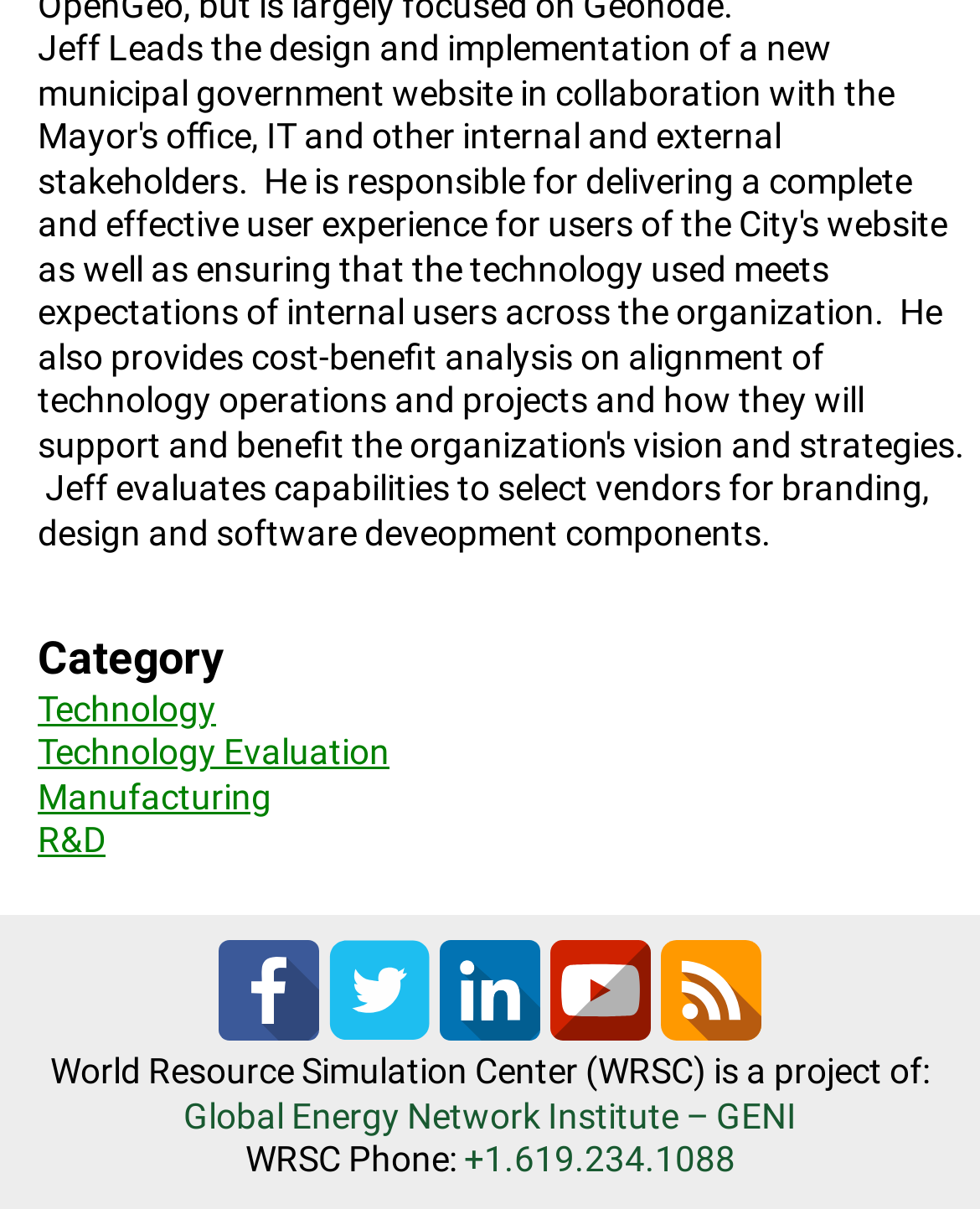Determine the bounding box coordinates of the section to be clicked to follow the instruction: "Click on Technology". The coordinates should be given as four float numbers between 0 and 1, formatted as [left, top, right, bottom].

[0.038, 0.569, 0.221, 0.602]